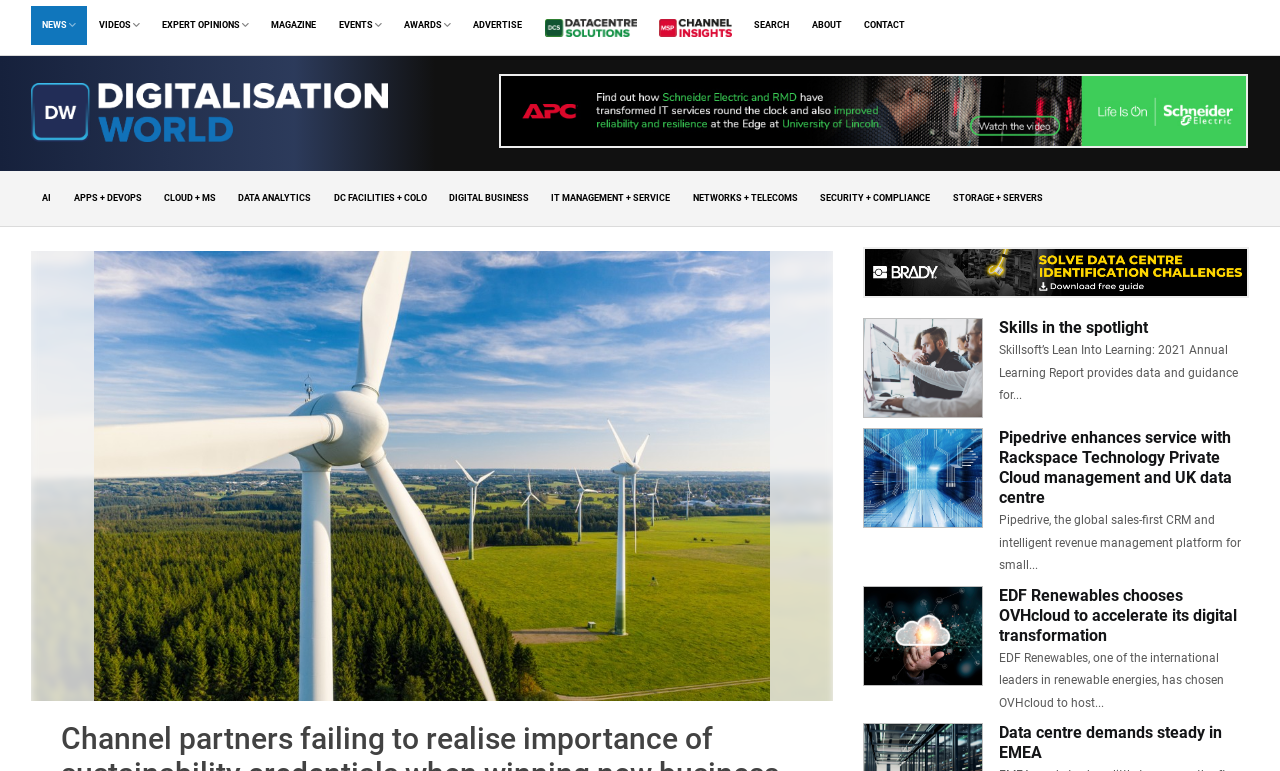Determine the bounding box coordinates for the region that must be clicked to execute the following instruction: "Click on NEWS".

[0.024, 0.007, 0.068, 0.058]